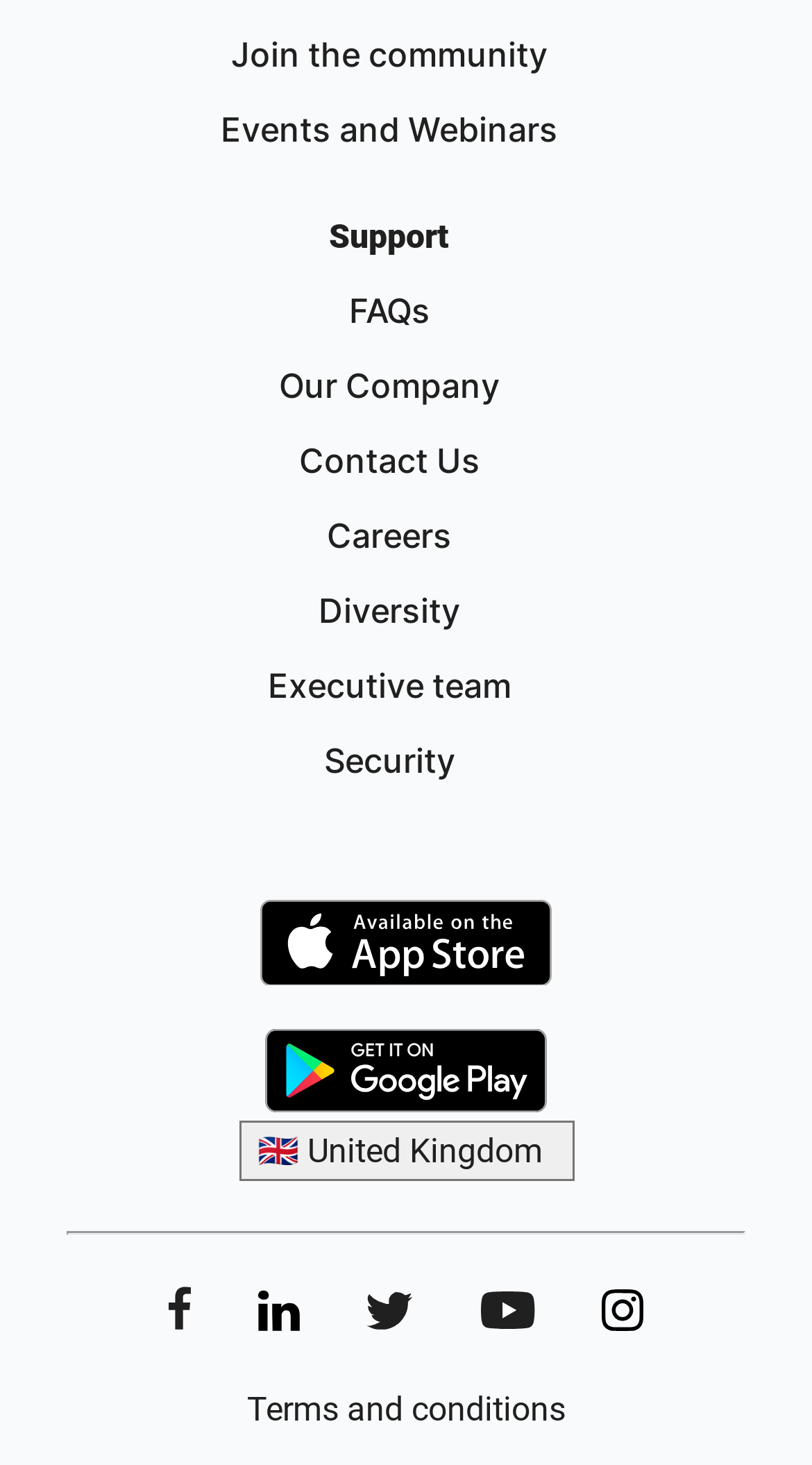Please locate the bounding box coordinates of the element that should be clicked to achieve the given instruction: "Click on Join the community".

[0.285, 0.022, 0.674, 0.051]